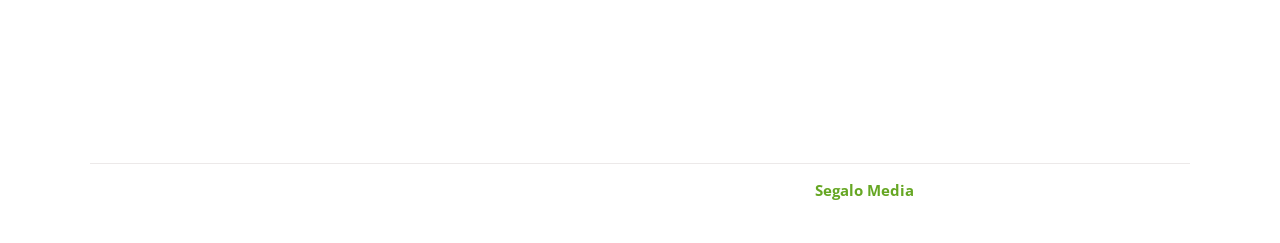What is the name of the company that designed and built the webpage?
Please give a detailed and thorough answer to the question, covering all relevant points.

The StaticText element with ID 253 mentions 'Designed and Built by' followed by a link element with ID 255, which is 'Segalo Media'.